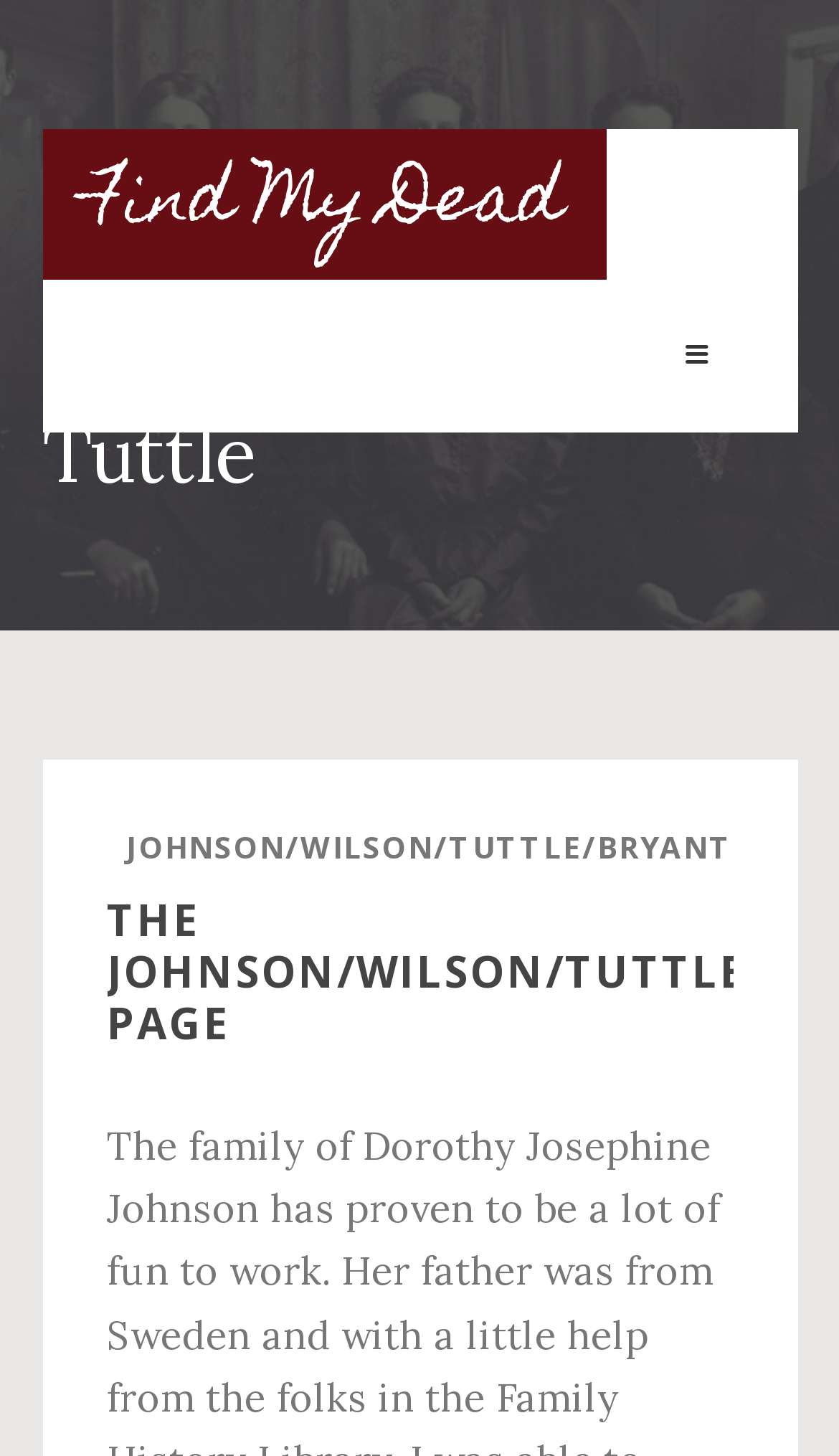Given the element description, predict the bounding box coordinates in the format (top-left x, top-left y, bottom-right x, bottom-right y), using floating point numbers between 0 and 1: aria-label="Open Wishlist"

None